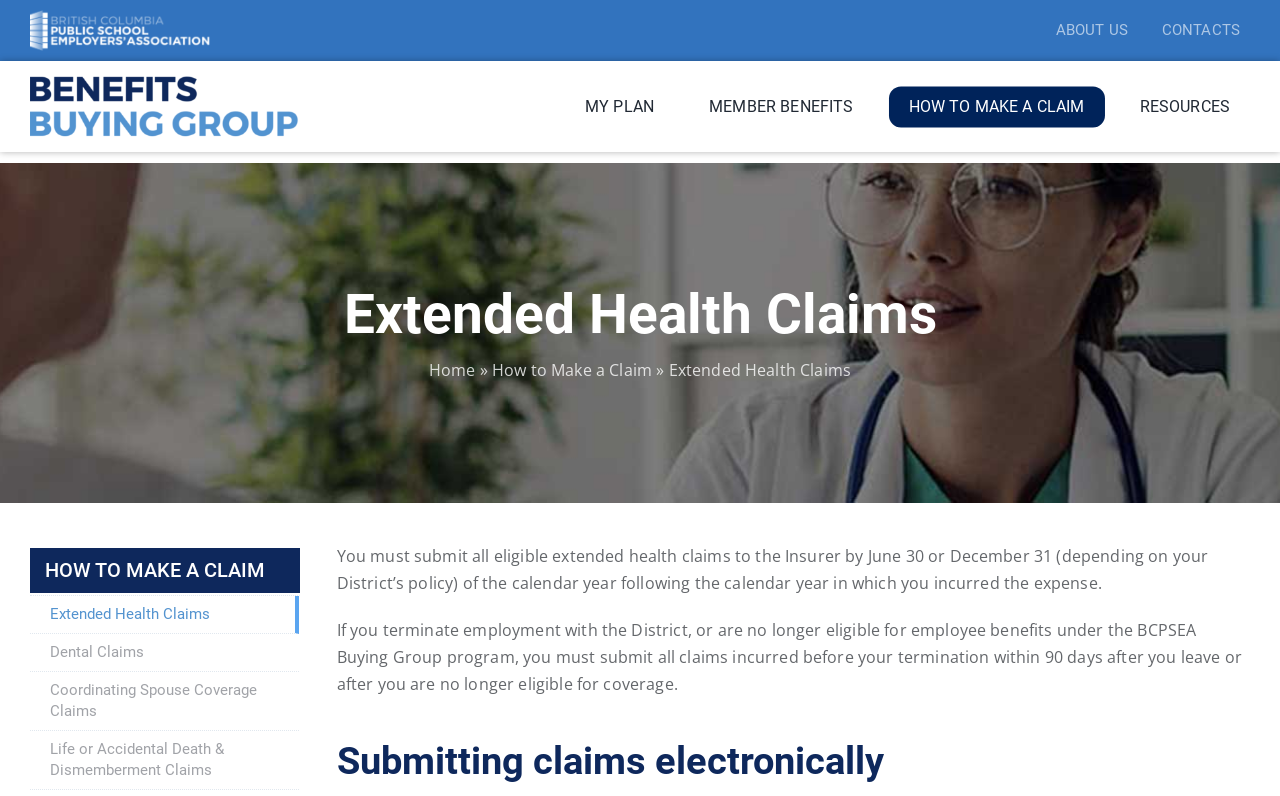Identify the bounding box coordinates of the clickable region required to complete the instruction: "check resources". The coordinates should be given as four float numbers within the range of 0 and 1, i.e., [left, top, right, bottom].

[0.875, 0.094, 0.977, 0.145]